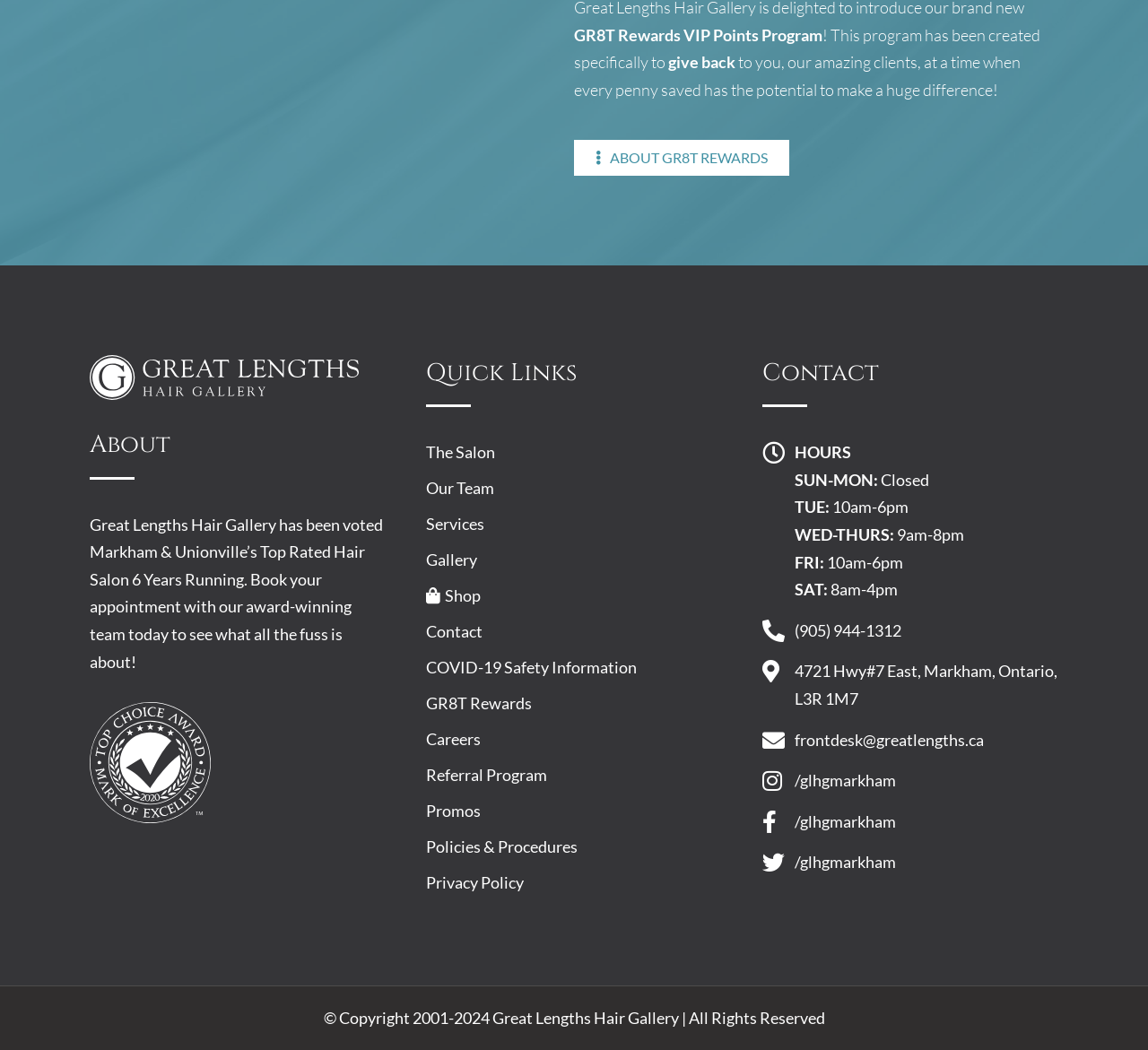Can you pinpoint the bounding box coordinates for the clickable element required for this instruction: "Learn about GR8T Rewards"? The coordinates should be four float numbers between 0 and 1, i.e., [left, top, right, bottom].

[0.5, 0.133, 0.688, 0.167]